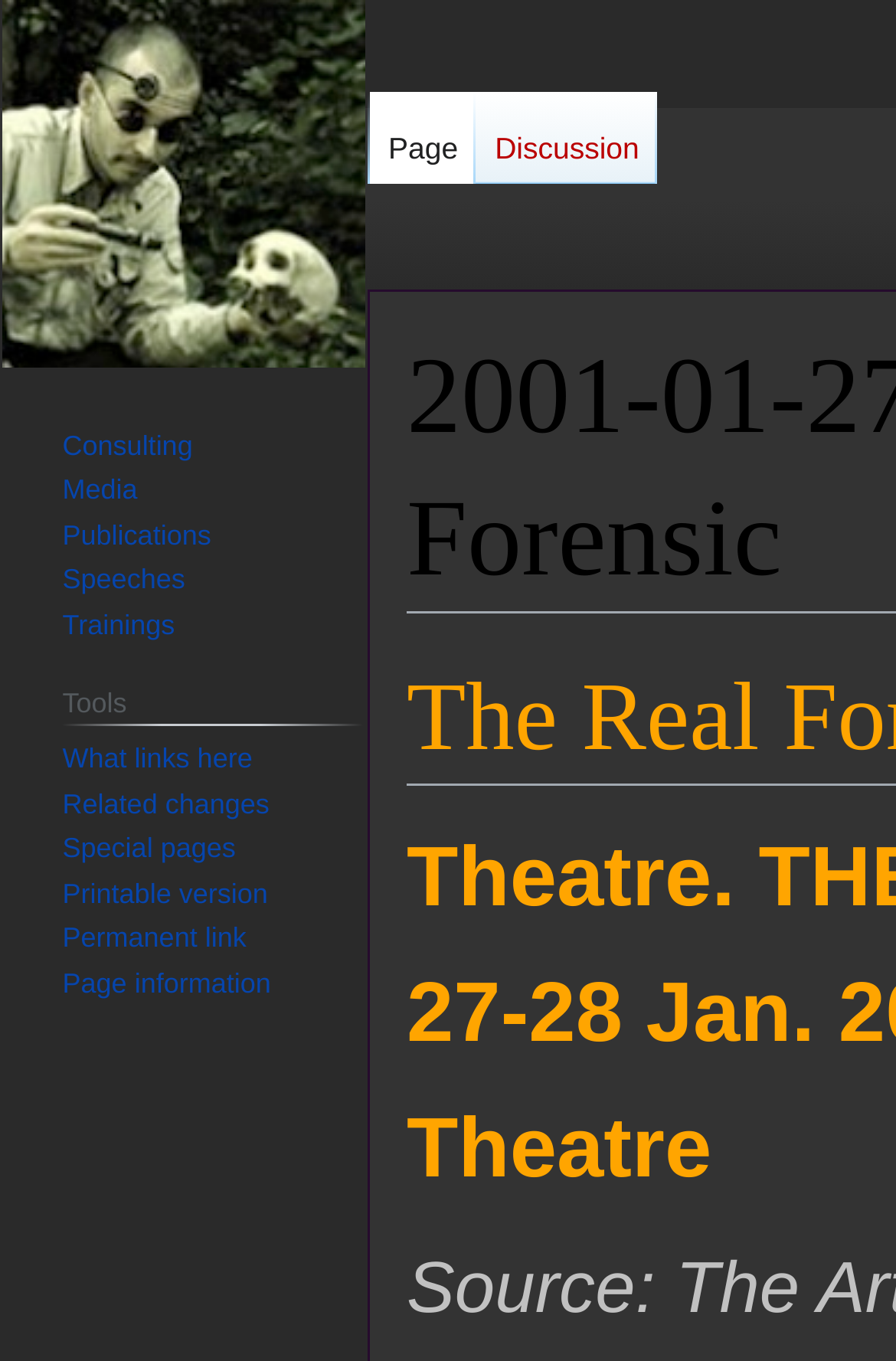Write a detailed summary of the webpage, including text, images, and layout.

The webpage is about Mark Benecke, a forensic expert, and appears to be a wiki page. At the top, there is a small text "ls" on the left side. Below it, there are two links, "Jump to navigation" and "Jump to search", positioned side by side. 

On the top-right corner, there is a navigation section labeled "Namespaces" with two links, "Page" and "Discussion", placed horizontally. 

Below the top section, there is a prominent link "Visit the main page" that spans across the top half of the page. 

On the left side, there are two navigation sections, "Navigation" and "Tools", stacked vertically. The "Navigation" section contains five links: "Consulting", "Media", "Publications", "Speeches", and "Trainings", arranged vertically. The "Tools" section has a heading "Tools" followed by six links: "What links here", "Related changes", "Special pages", "Printable version", "Permanent link", and "Page information", also arranged vertically.

Overall, the webpage has a simple layout with a focus on navigation and tools related to Mark Benecke's forensic expertise.